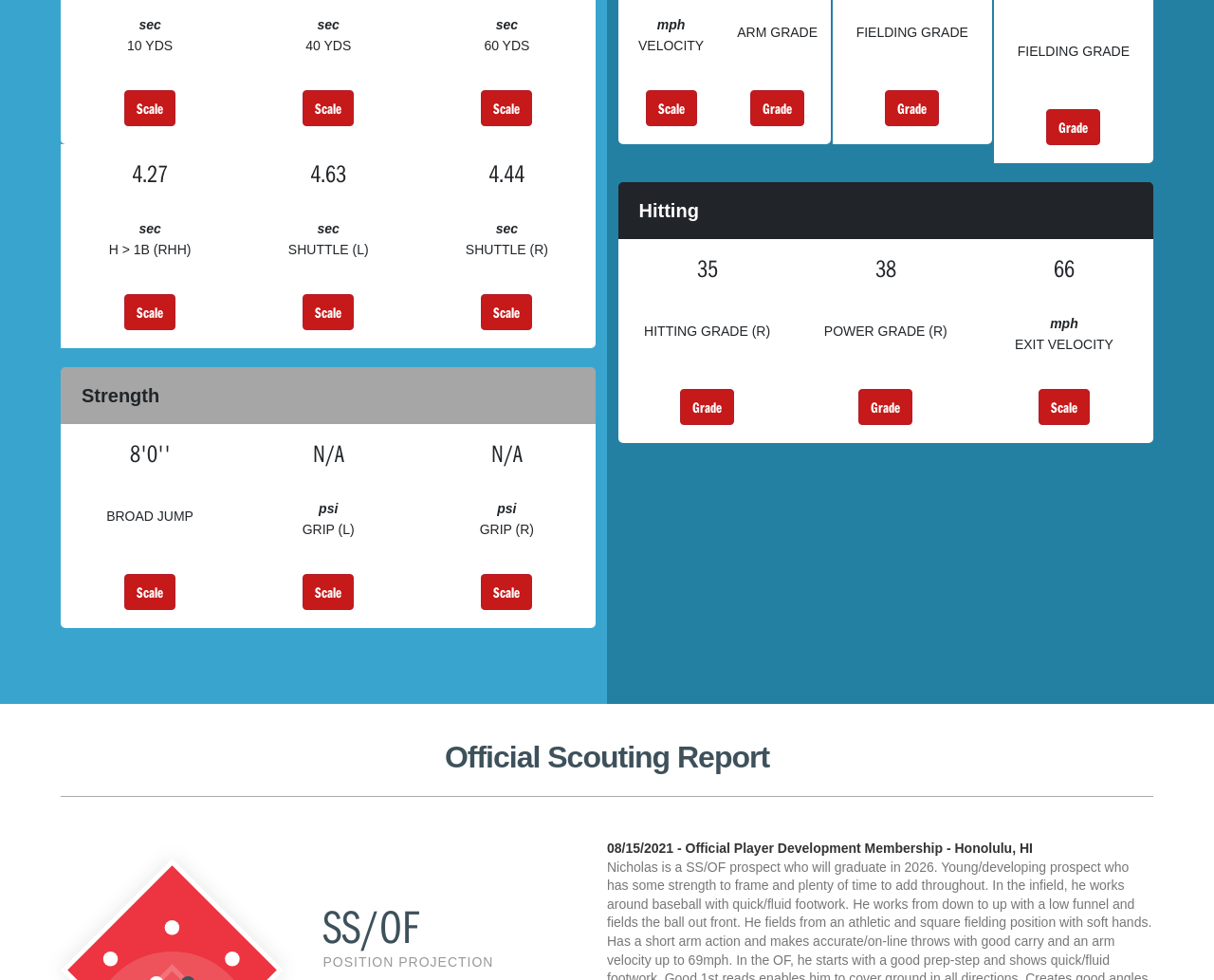Kindly determine the bounding box coordinates of the area that needs to be clicked to fulfill this instruction: "Click the 'Scale' button next to '40 YDS'".

[0.249, 0.111, 0.292, 0.148]